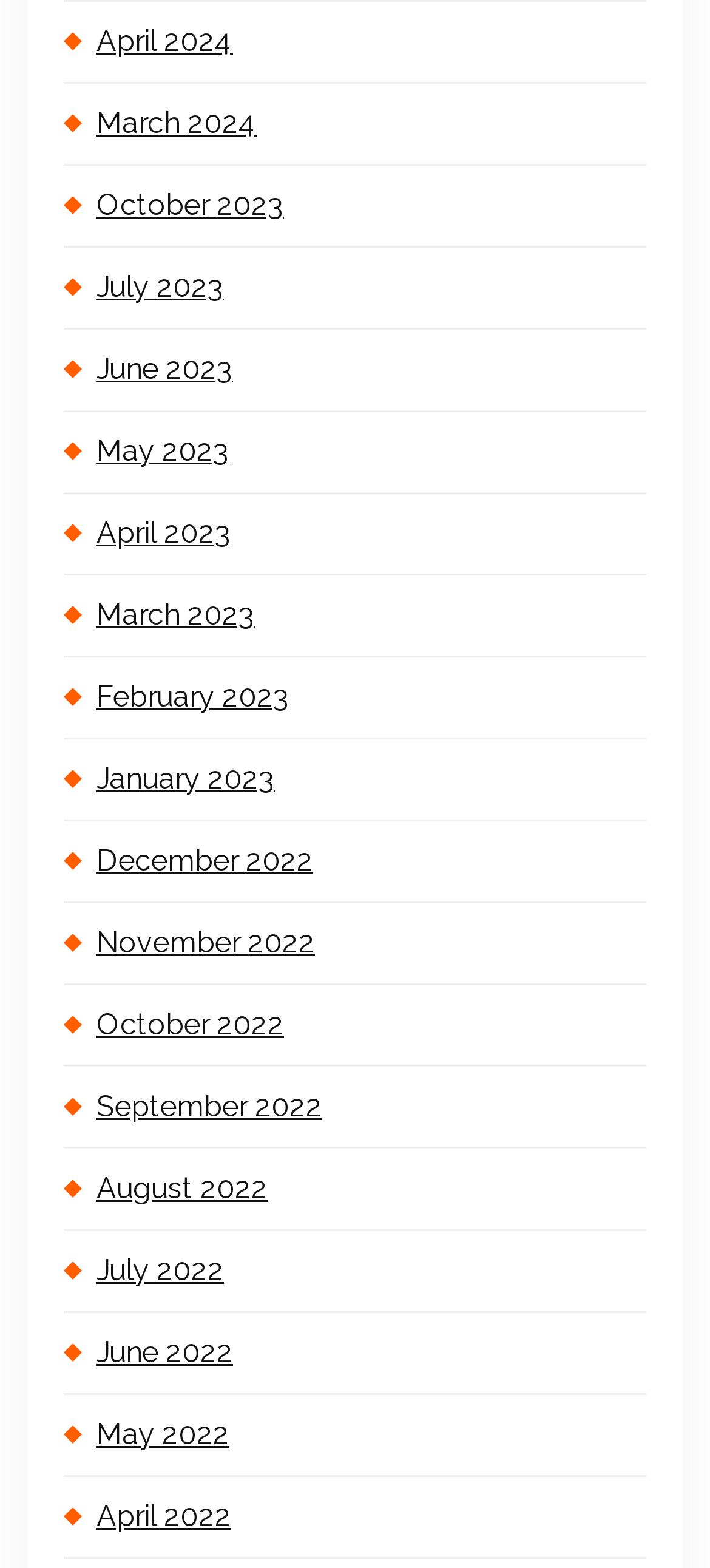Are there any months listed before 2022?
Please use the image to deliver a detailed and complete answer.

I examined the list of links and did not find any months listed before 2022. The earliest month listed is December 2022.